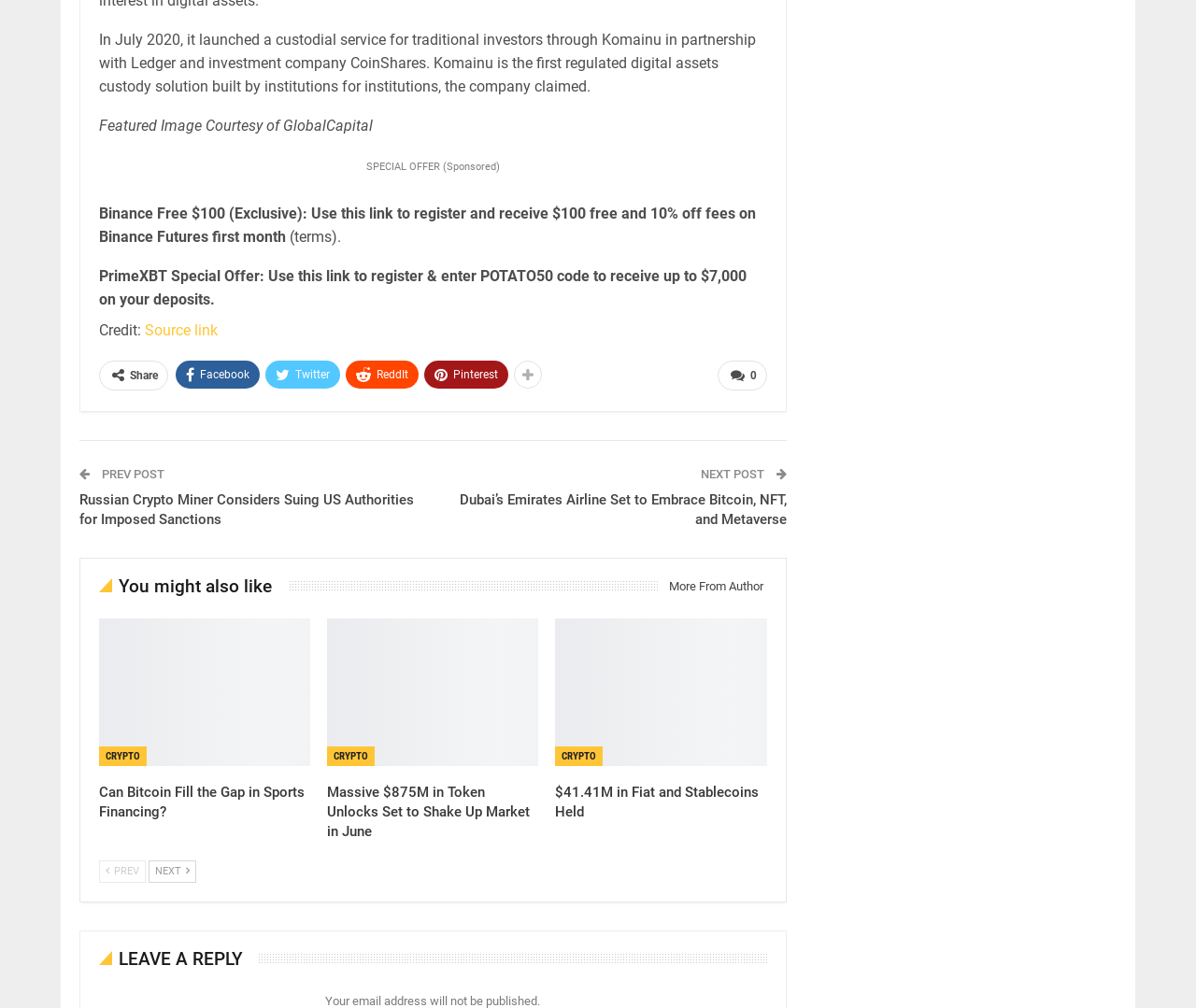How many 'CRYPTO' links are available?
Using the image as a reference, give a one-word or short phrase answer.

3